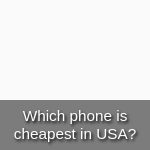Explain what is happening in the image with elaborate details.

The image features a bold text caption that reads "Which phone is cheapest in USA?" This phrase suggests a focus on exploring budget-friendly mobile phone options available to consumers in the United States. Accompanying the inquiry into affordable phones, the image is likely part of a larger discussion or content piece aimed at helping readers navigate the current market for economical devices, comparing features and prices to empower informed purchasing decisions. The design elements of the image, including a stark background and prominent text, draw attention to the central question, making it visually engaging and impactful.